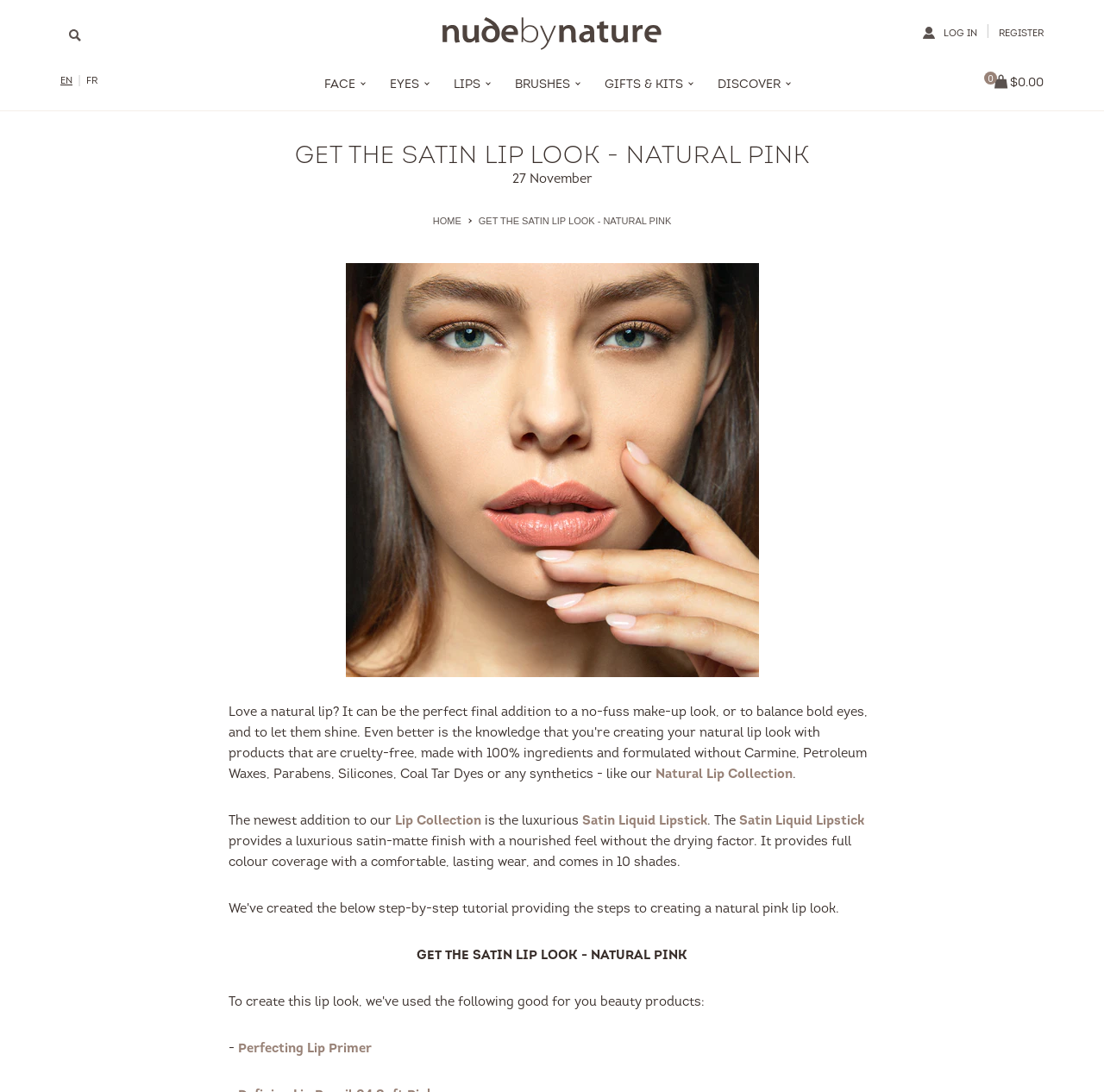Determine the title of the webpage and give its text content.

GET THE SATIN LIP LOOK - NATURAL PINK